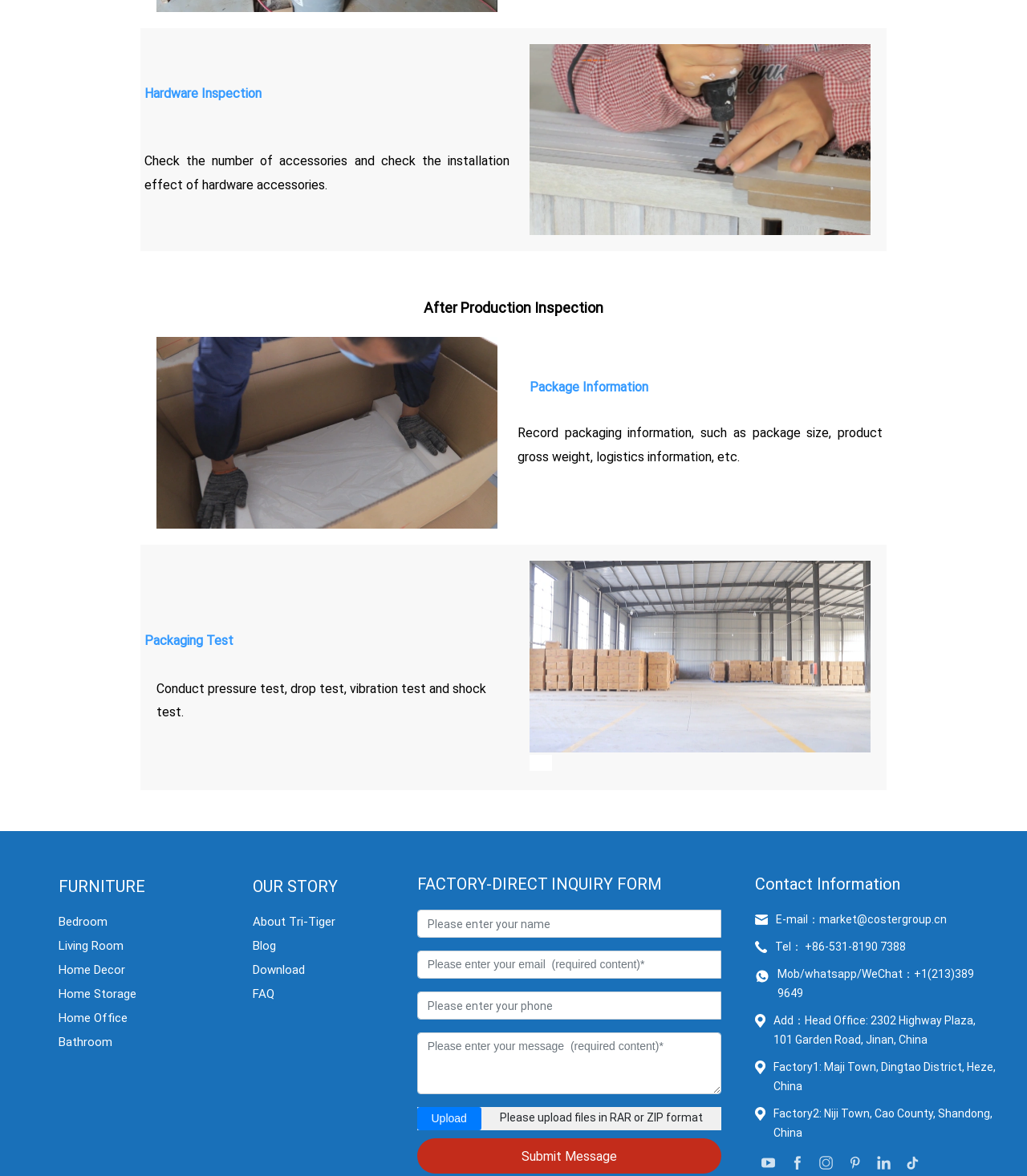Identify the bounding box coordinates of the clickable region to carry out the given instruction: "Click the 'Tel：+86-531-8190 7388' link".

[0.755, 0.798, 0.882, 0.811]